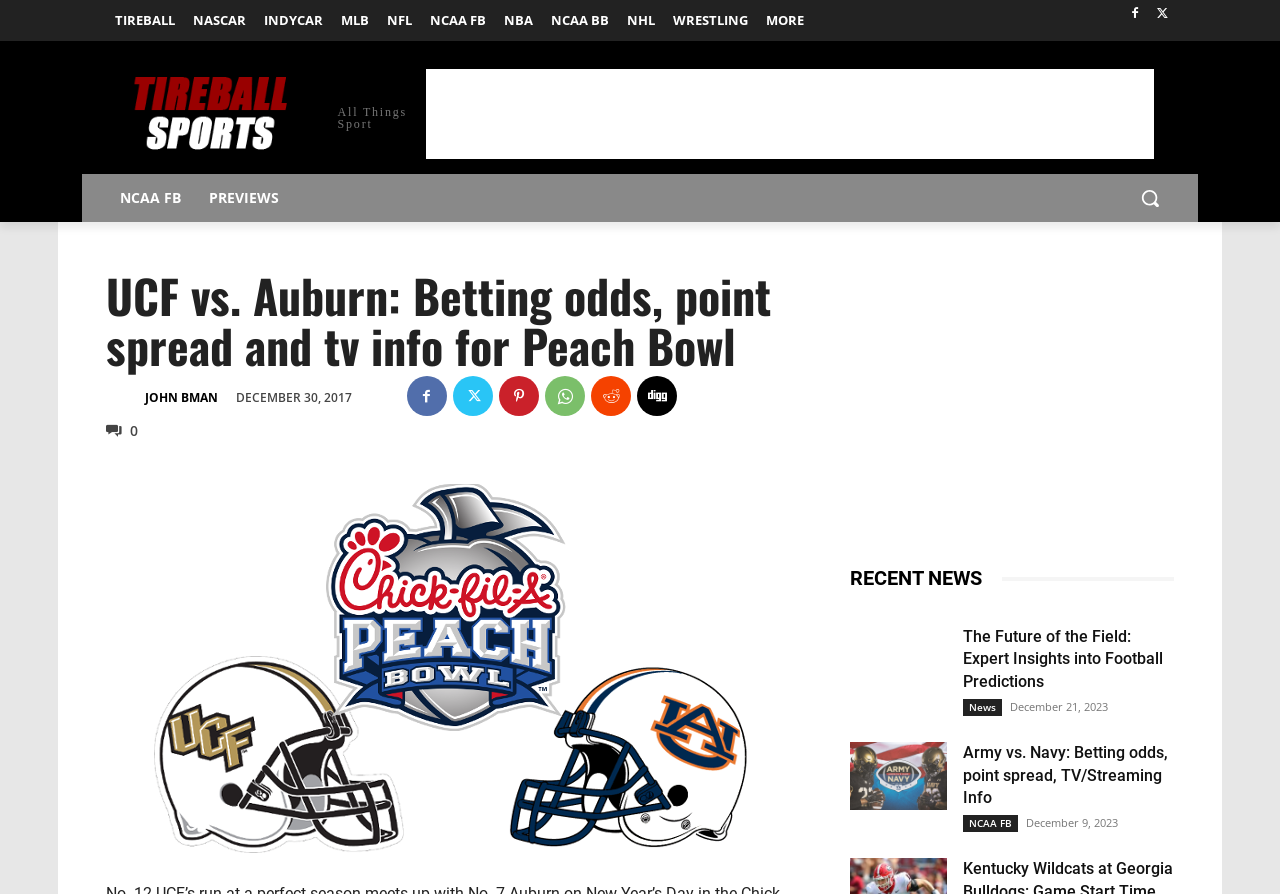Please identify the bounding box coordinates of the element that needs to be clicked to perform the following instruction: "Read the UCF vs. Auburn article".

[0.083, 0.302, 0.627, 0.414]